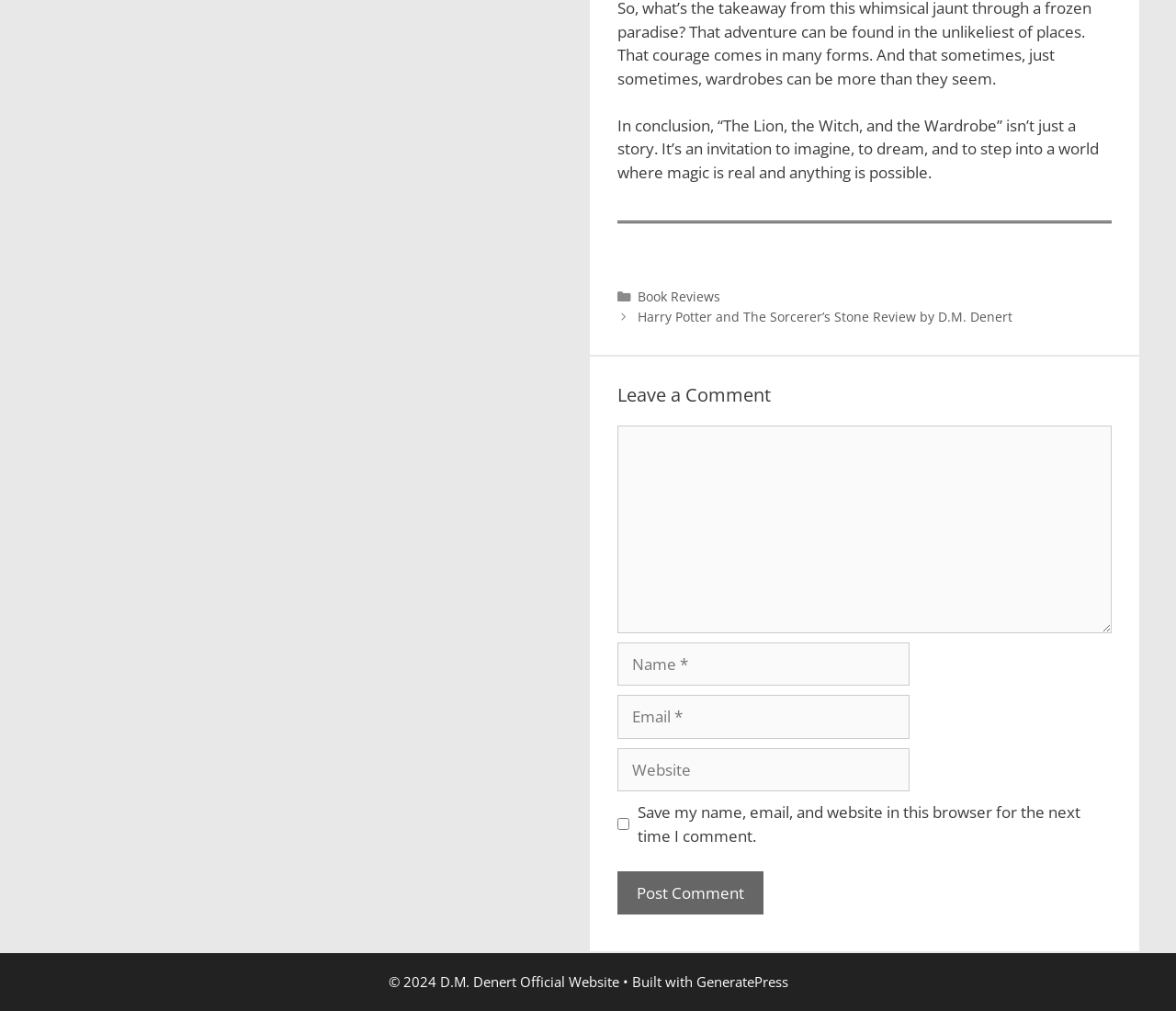How many links are there in the posts navigation section?
Using the image, give a concise answer in the form of a single word or short phrase.

1